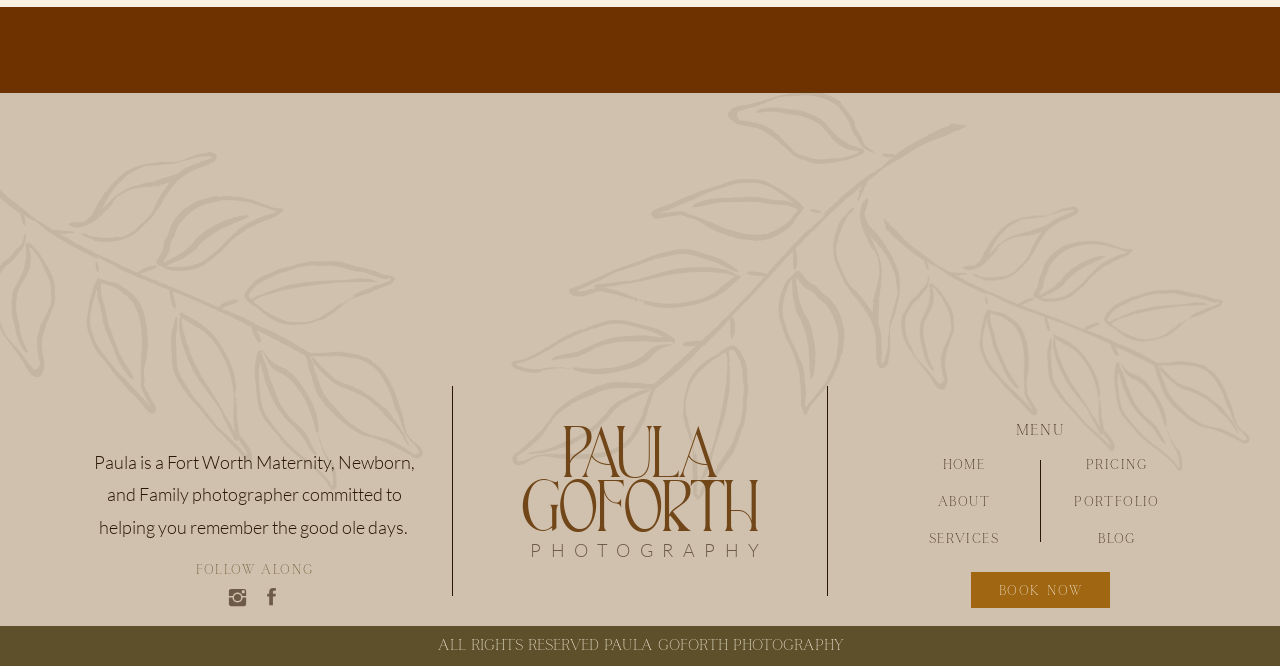What services does the photographer offer?
Please give a detailed and elaborate answer to the question based on the image.

The photographer's services are mentioned in the StaticText 'Paula is a Fort Worth Maternity, Newborn, and Family photographer...' with bounding box coordinates [0.073, 0.677, 0.324, 0.807].